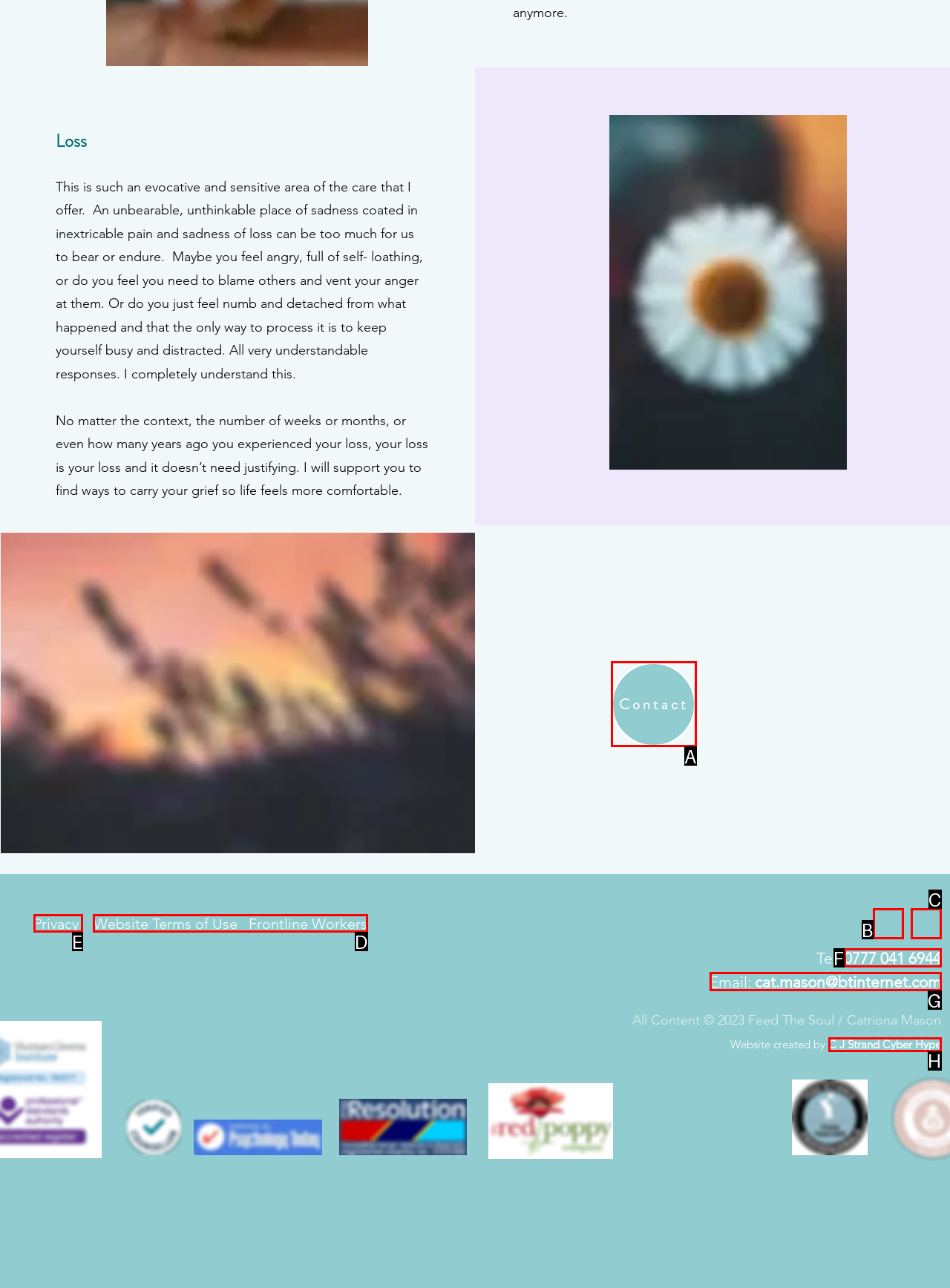Find the HTML element to click in order to complete this task: Check Website Terms of Use
Answer with the letter of the correct option.

D